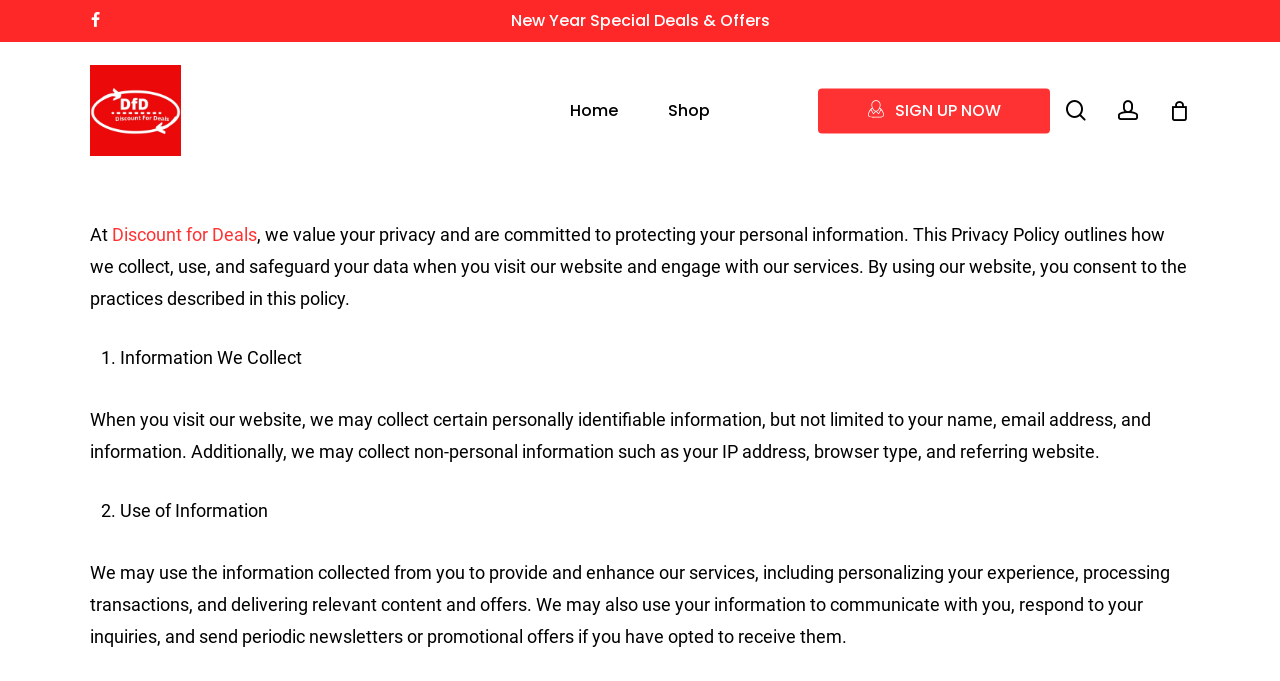How many links are there in the top navigation menu?
Please provide an in-depth and detailed response to the question.

I counted the number of link elements in the top navigation menu by looking at the elements with the text 'Home', 'Shop', 'S I G N U P N O W', 'search', and 'account', which are located at the top of the webpage.